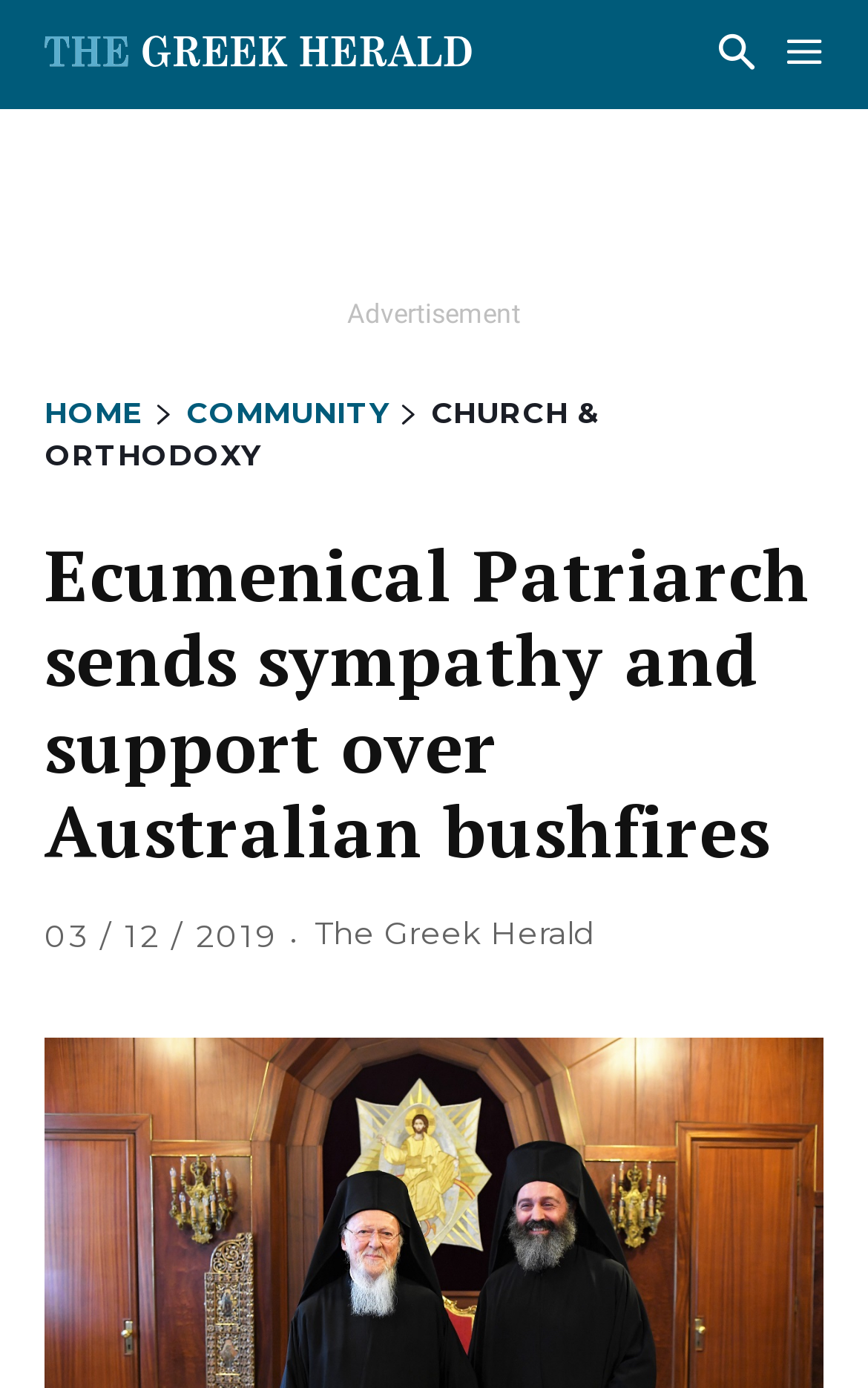What is the date of the article?
Examine the image and give a concise answer in one word or a short phrase.

03 / 12 / 2019